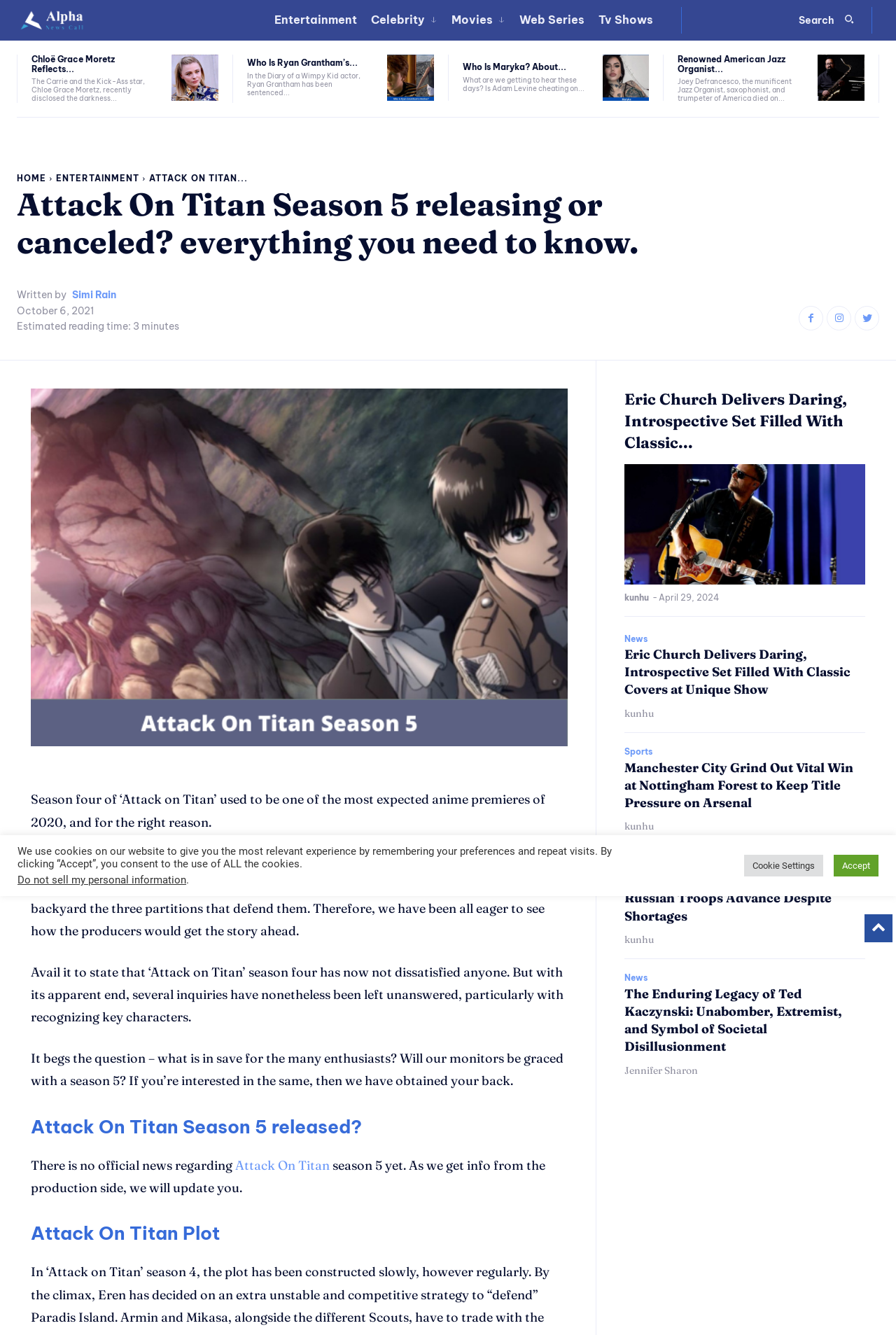Using the description "Attack On Titan", predict the bounding box of the relevant HTML element.

[0.262, 0.867, 0.368, 0.879]